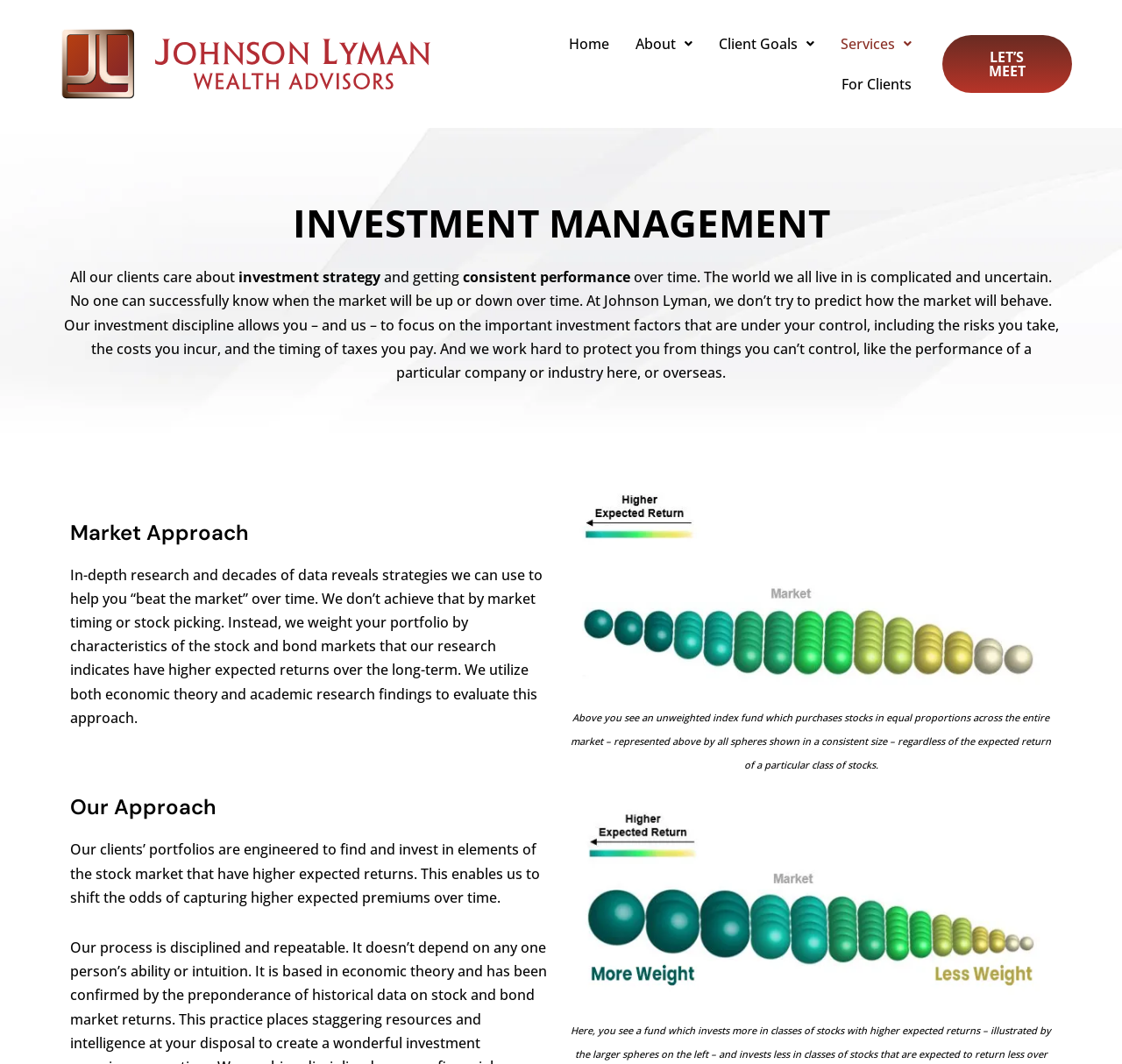Please give a concise answer to this question using a single word or phrase: 
What is the goal of Johnson Lyman's portfolio engineering?

Capture higher expected premiums